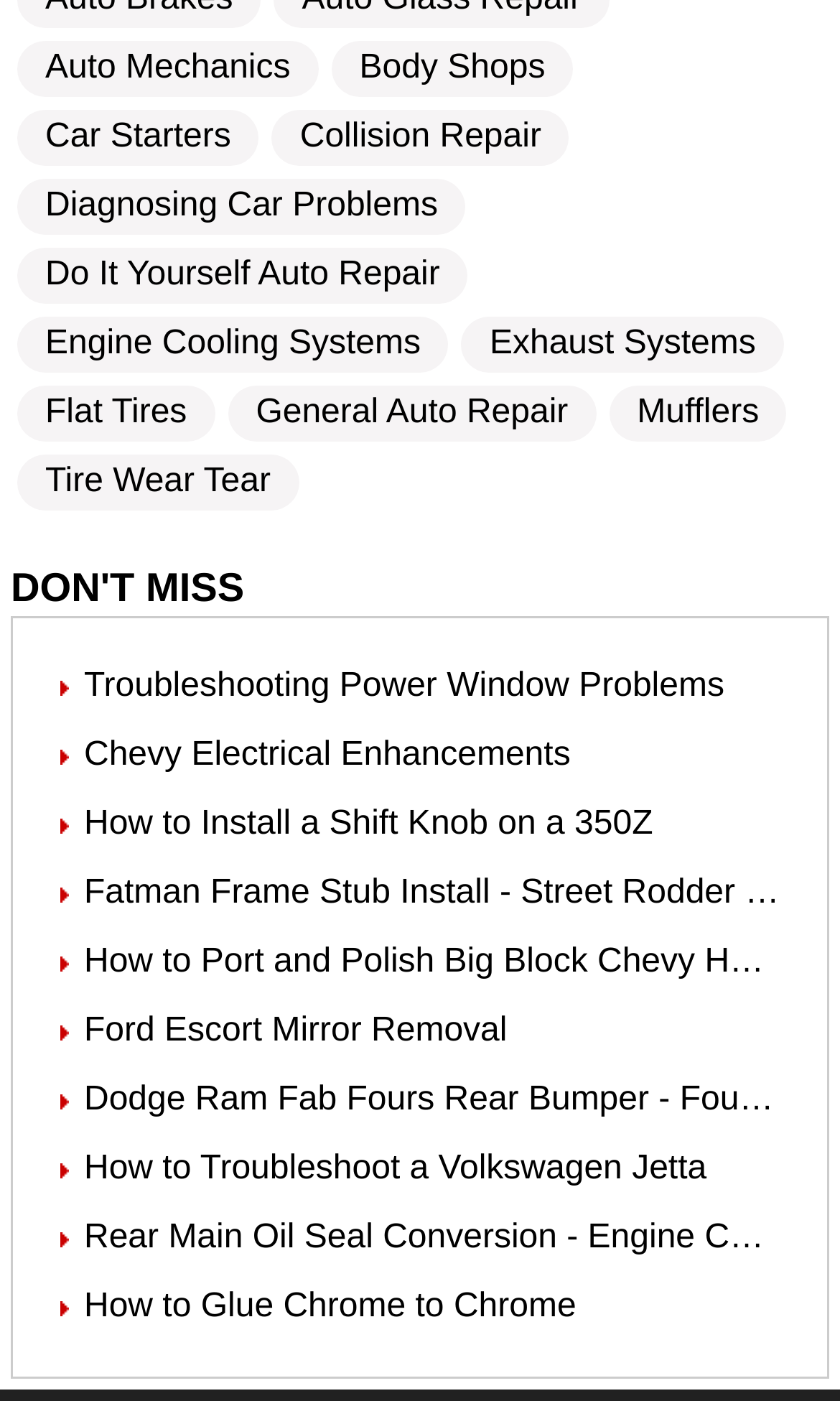Locate the bounding box coordinates of the element I should click to achieve the following instruction: "Check out How to Glue Chrome to Chrome".

[0.1, 0.919, 0.686, 0.945]